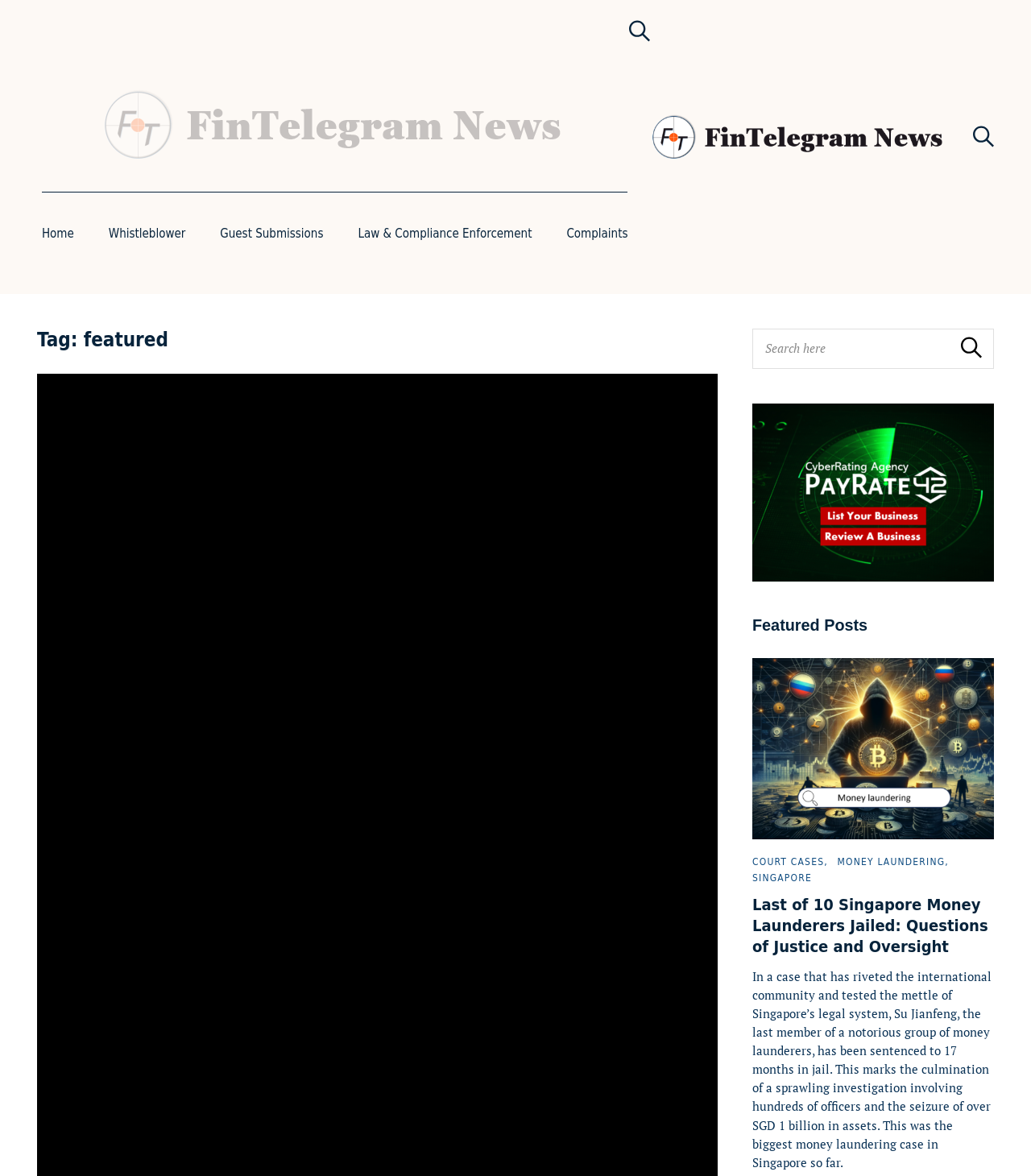What is the topic of the featured post?
Give a one-word or short phrase answer based on the image.

Money laundering